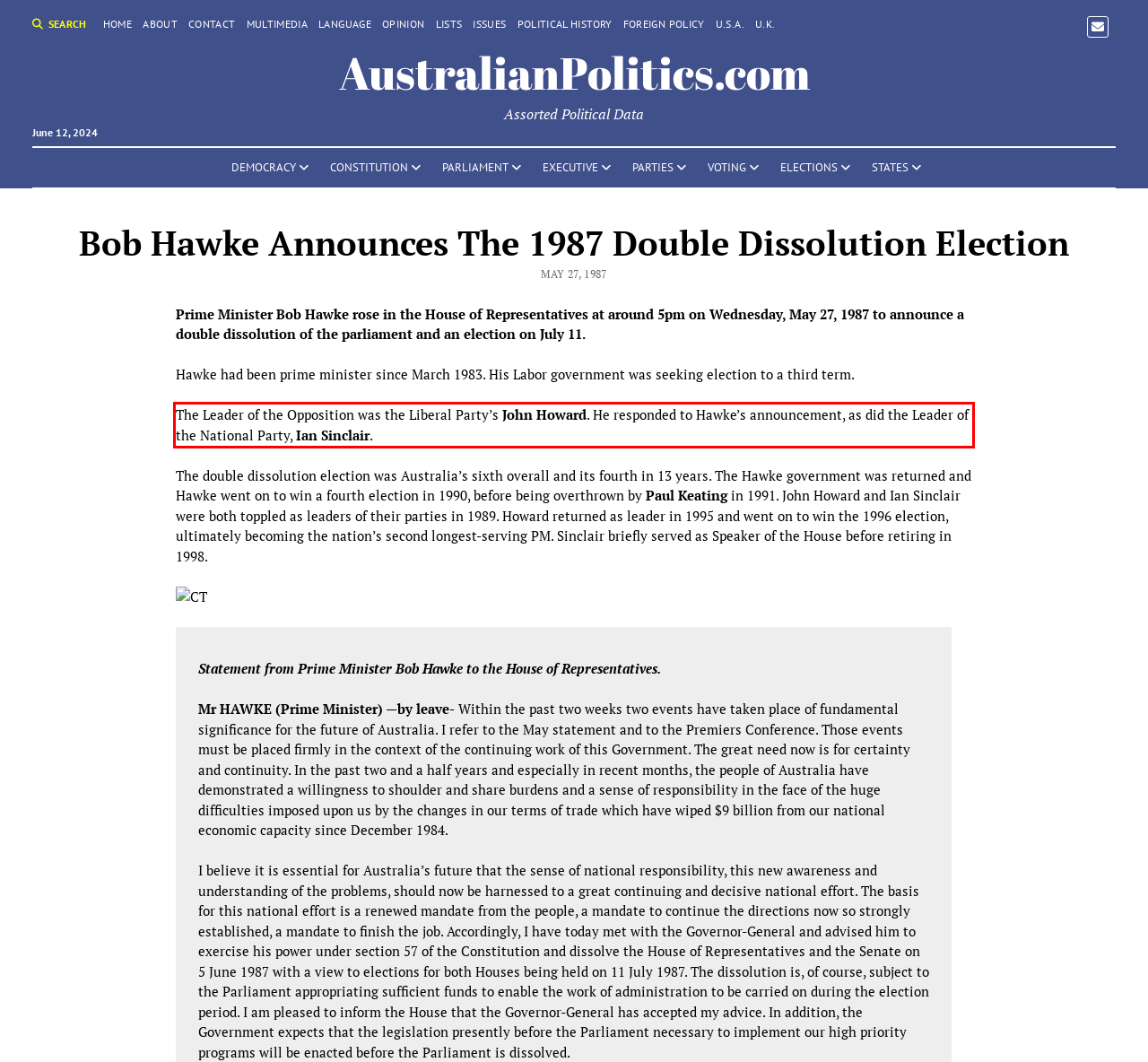Given the screenshot of a webpage, identify the red rectangle bounding box and recognize the text content inside it, generating the extracted text.

The Leader of the Opposition was the Liberal Party’s John Howard. He responded to Hawke’s announcement, as did the Leader of the National Party, Ian Sinclair.